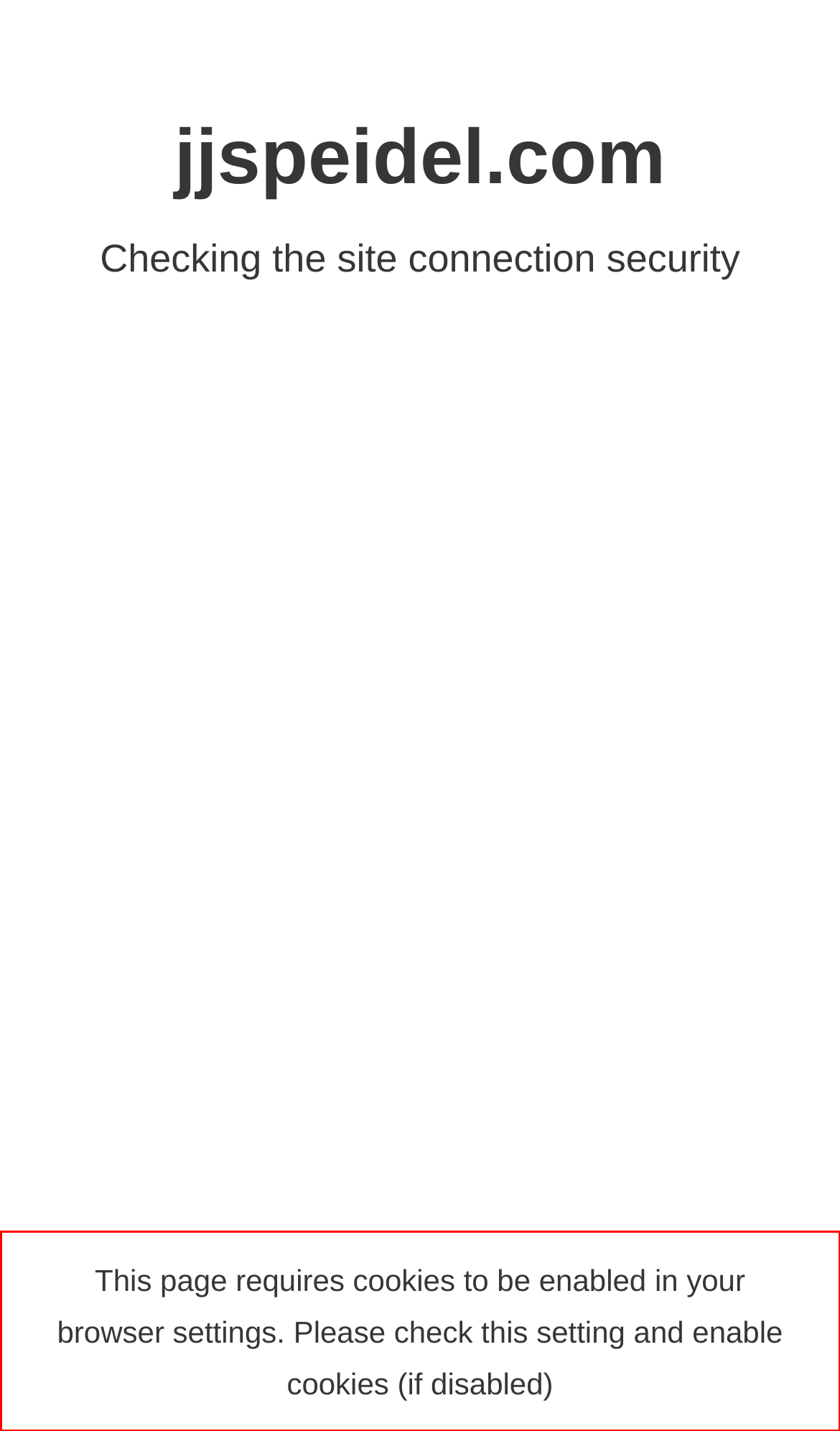Analyze the screenshot of a webpage where a red rectangle is bounding a UI element. Extract and generate the text content within this red bounding box.

This page requires cookies to be enabled in your browser settings. Please check this setting and enable cookies (if disabled)